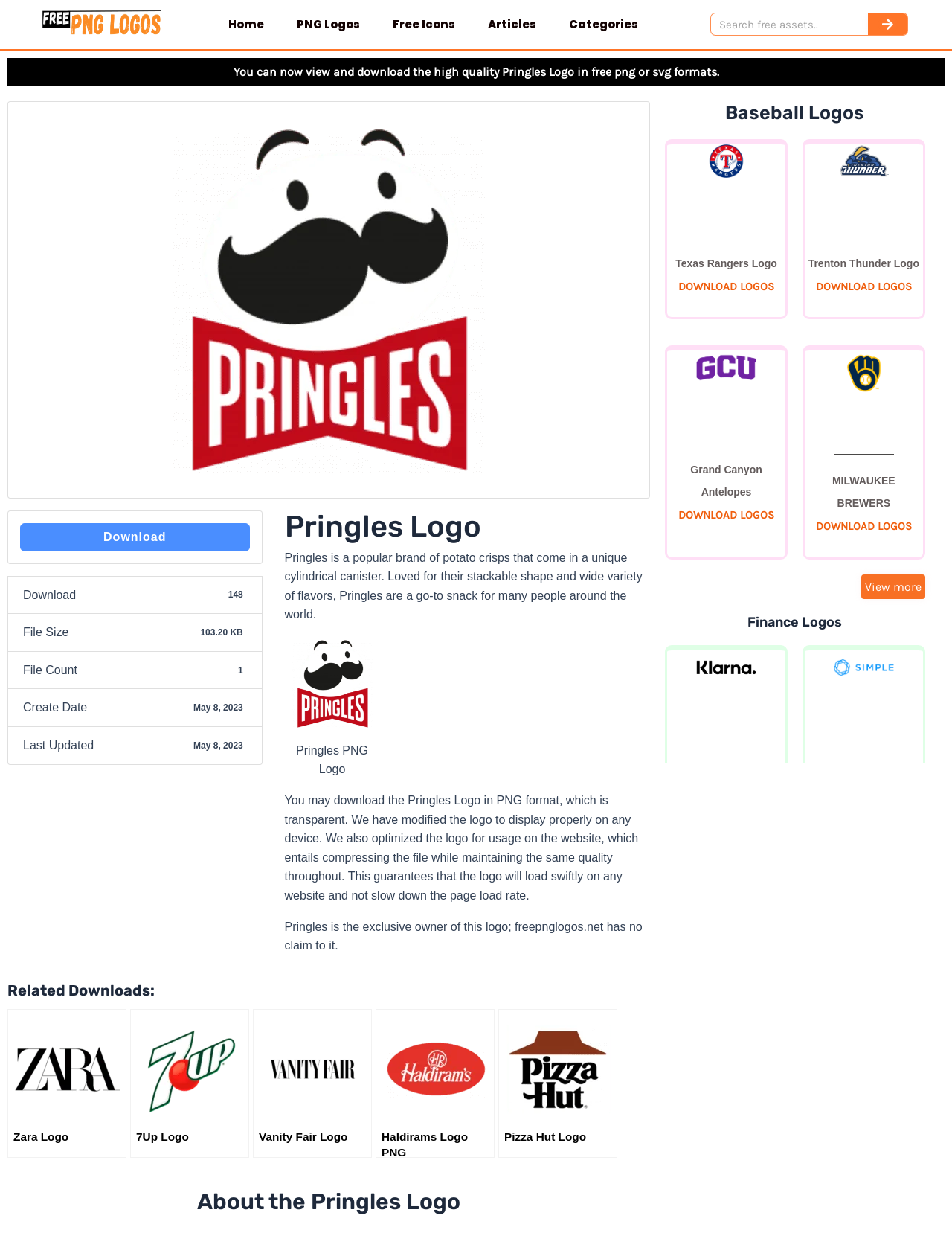How many categories of logos are listed on the webpage?
Refer to the image and provide a concise answer in one word or phrase.

2